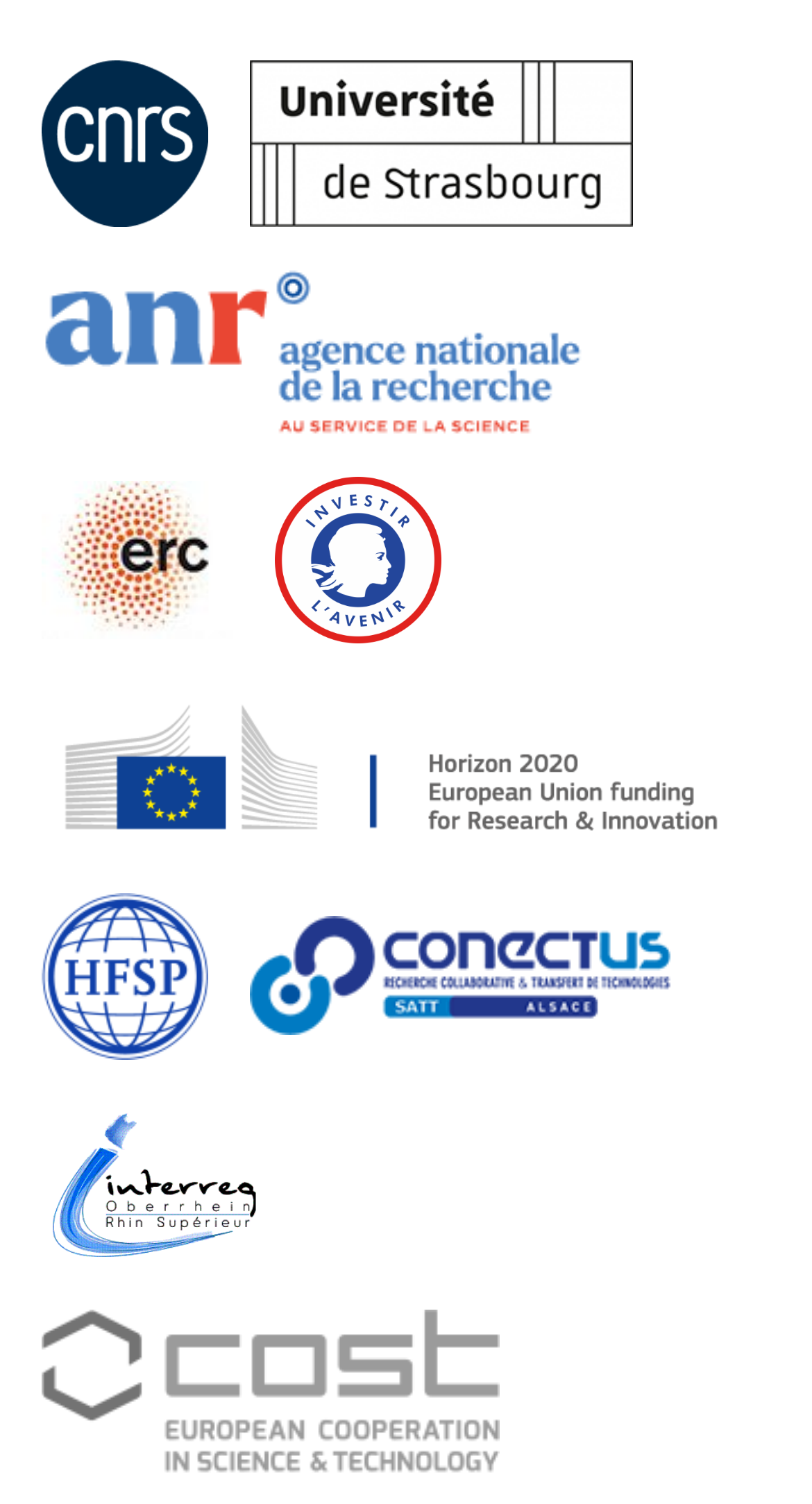Give a one-word or short phrase answer to the question: 
How many organizations have logos on the webpage?

9